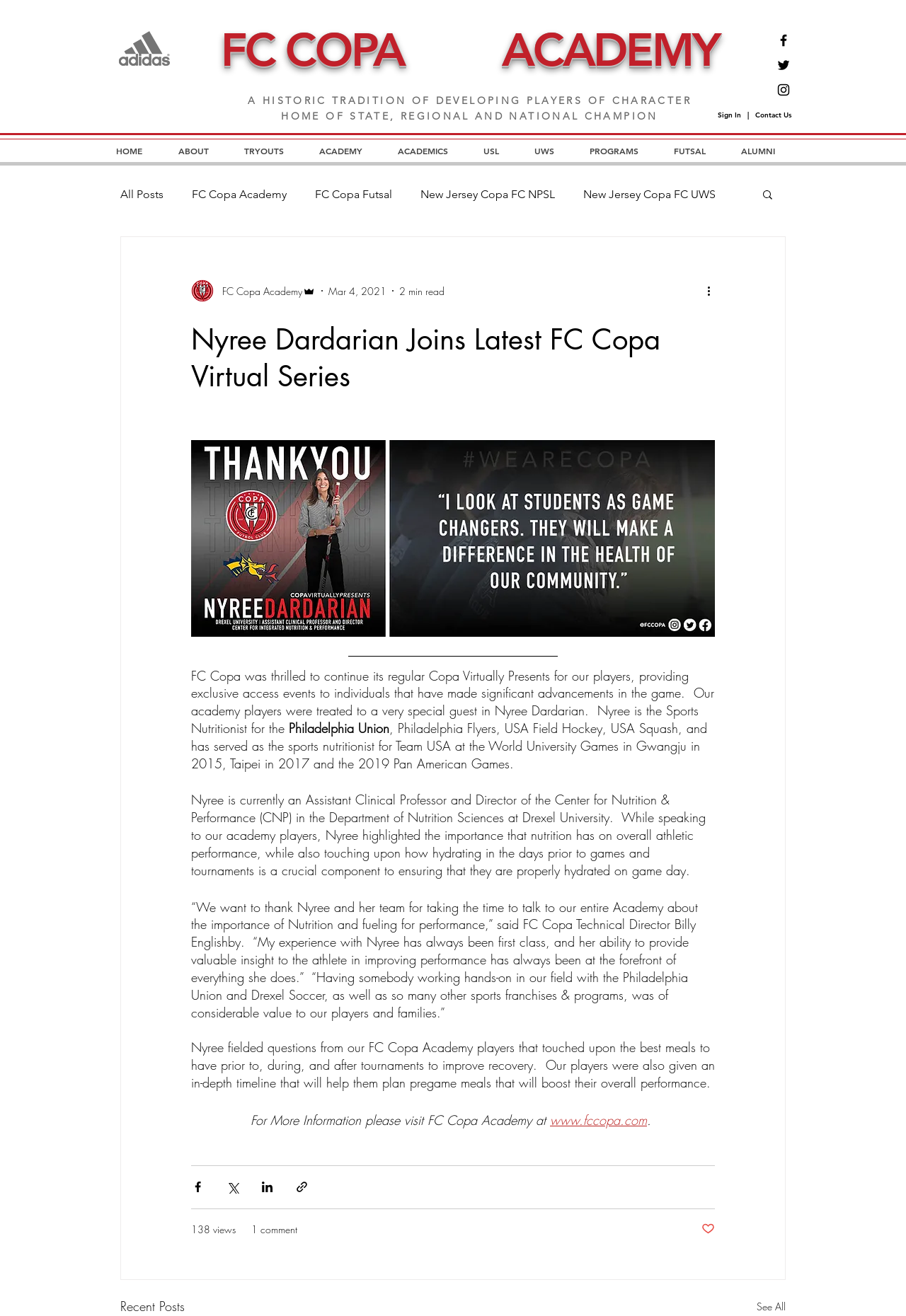Find the bounding box coordinates of the element you need to click on to perform this action: 'Share the article on Twitter'. The coordinates should be represented by four float values between 0 and 1, in the format [left, top, right, bottom].

None